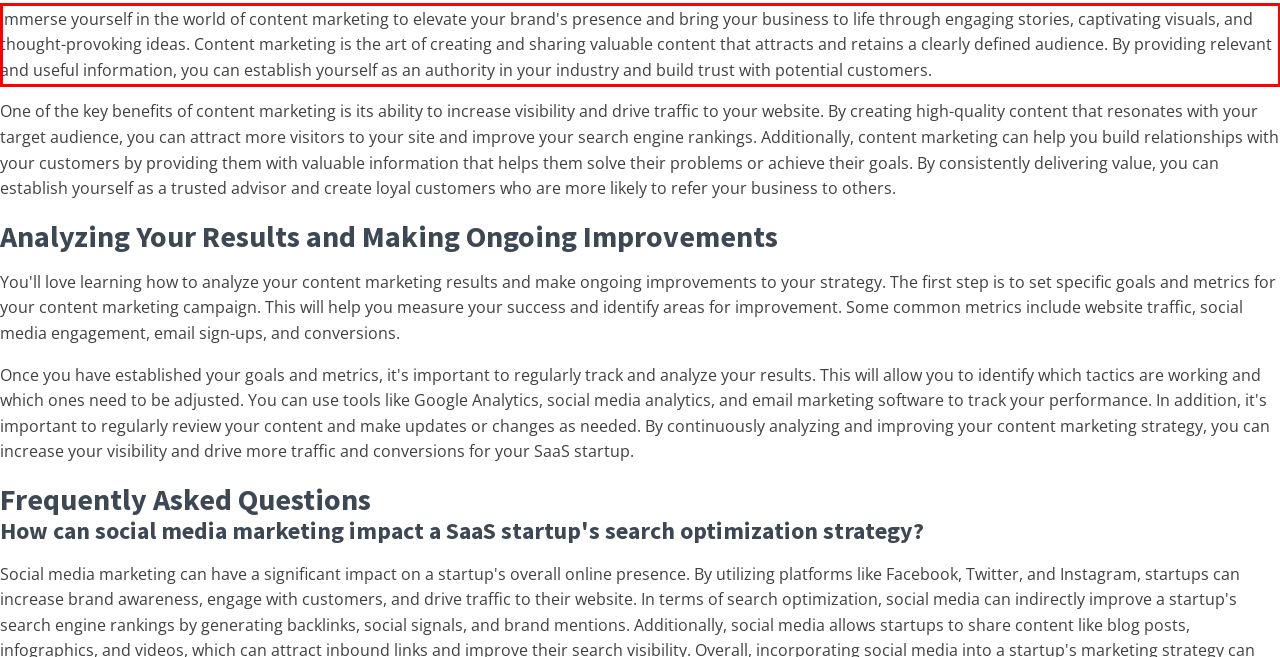Please take the screenshot of the webpage, find the red bounding box, and generate the text content that is within this red bounding box.

Immerse yourself in the world of content marketing to elevate your brand's presence and bring your business to life through engaging stories, captivating visuals, and thought-provoking ideas. Content marketing is the art of creating and sharing valuable content that attracts and retains a clearly defined audience. By providing relevant and useful information, you can establish yourself as an authority in your industry and build trust with potential customers.